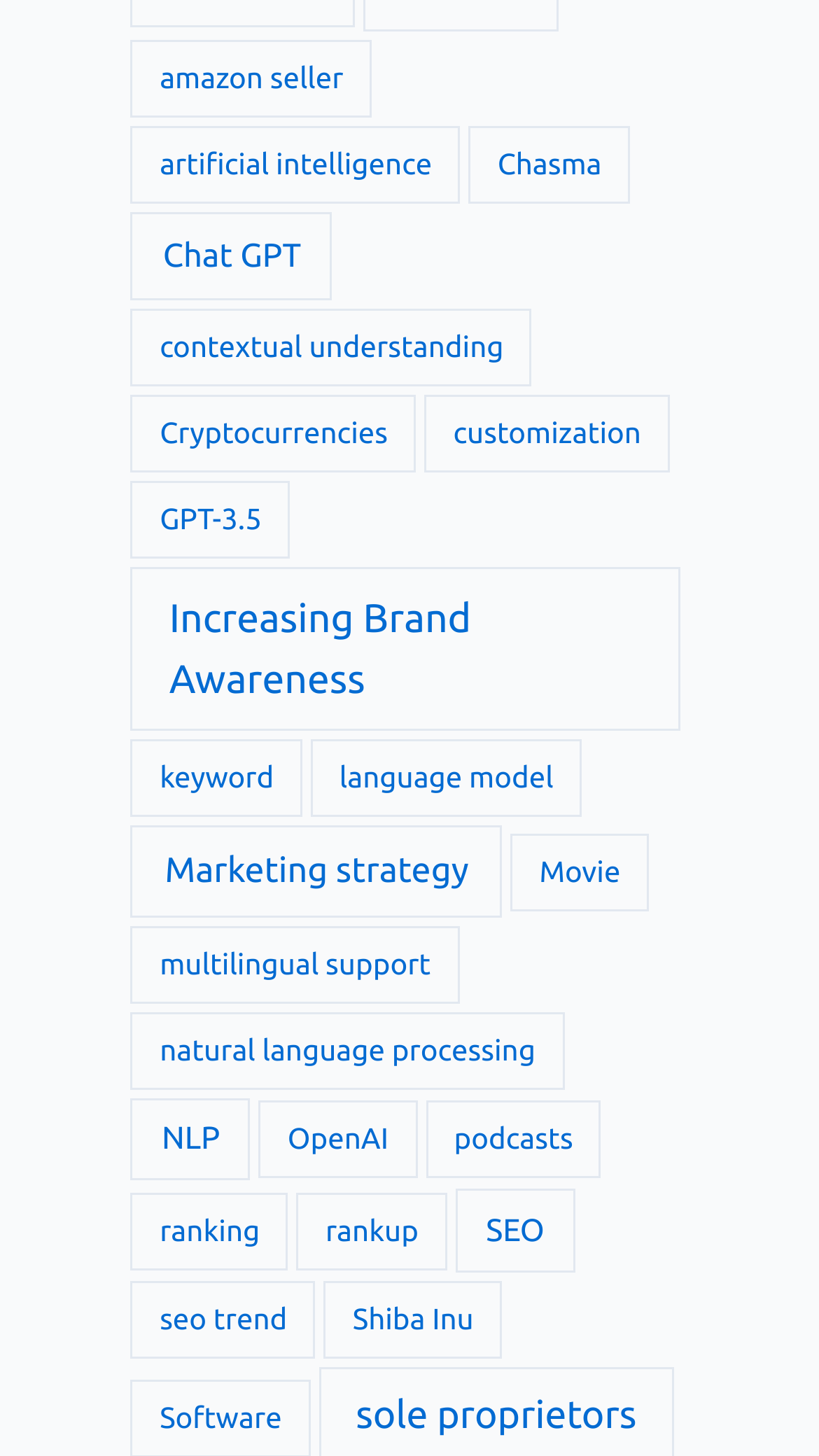Please specify the bounding box coordinates of the clickable region to carry out the following instruction: "Click on the 'Amazon Seller' link". The coordinates should be four float numbers between 0 and 1, in the format [left, top, right, bottom].

[0.16, 0.028, 0.454, 0.081]